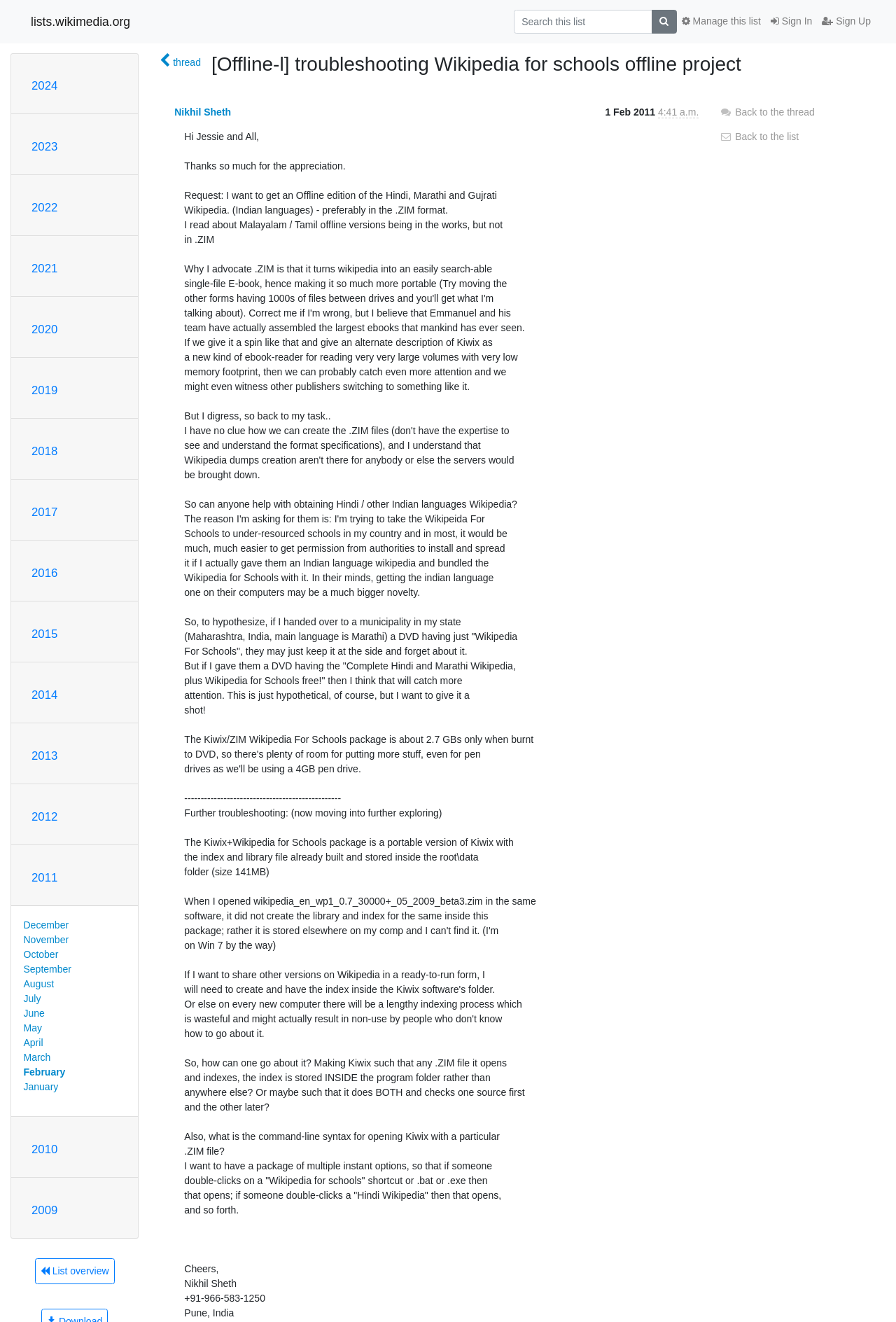What is the sender's time for the message on February 1, 2011?
From the image, respond using a single word or phrase.

10:11 a.m.